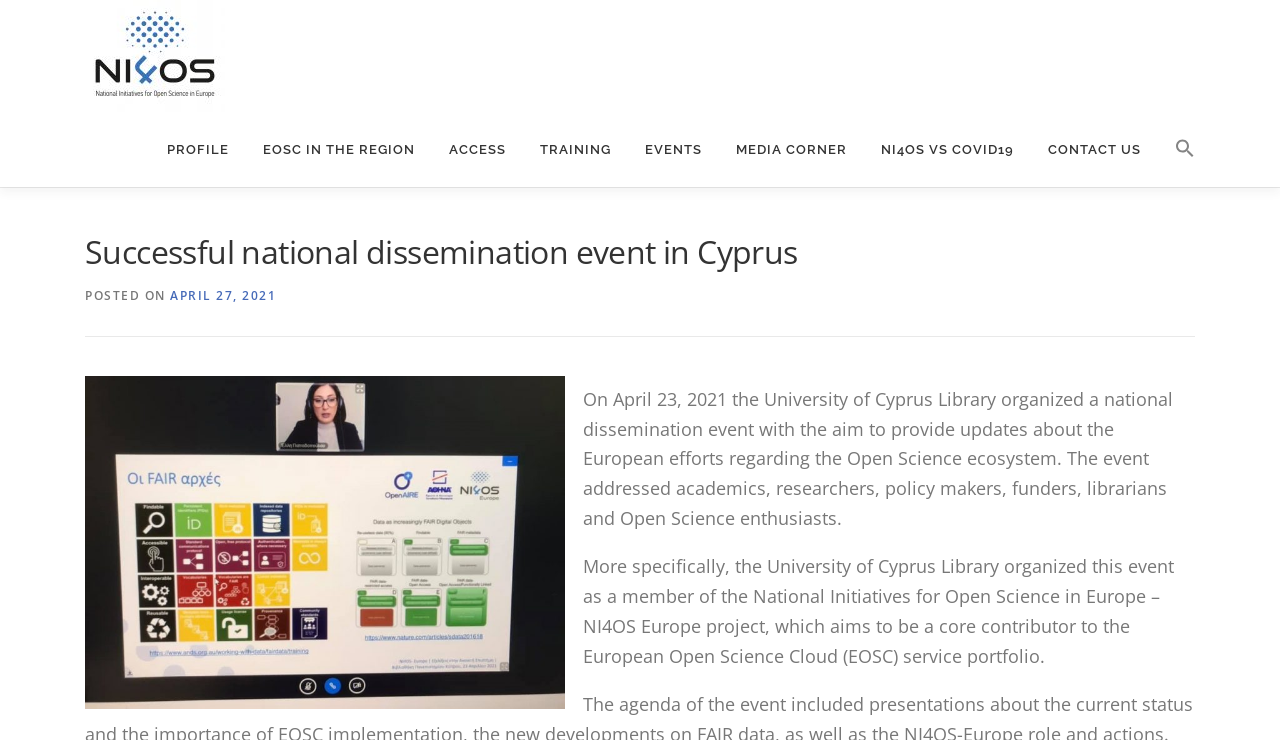Generate the text of the webpage's primary heading.

Successful national dissemination event in Cyprus